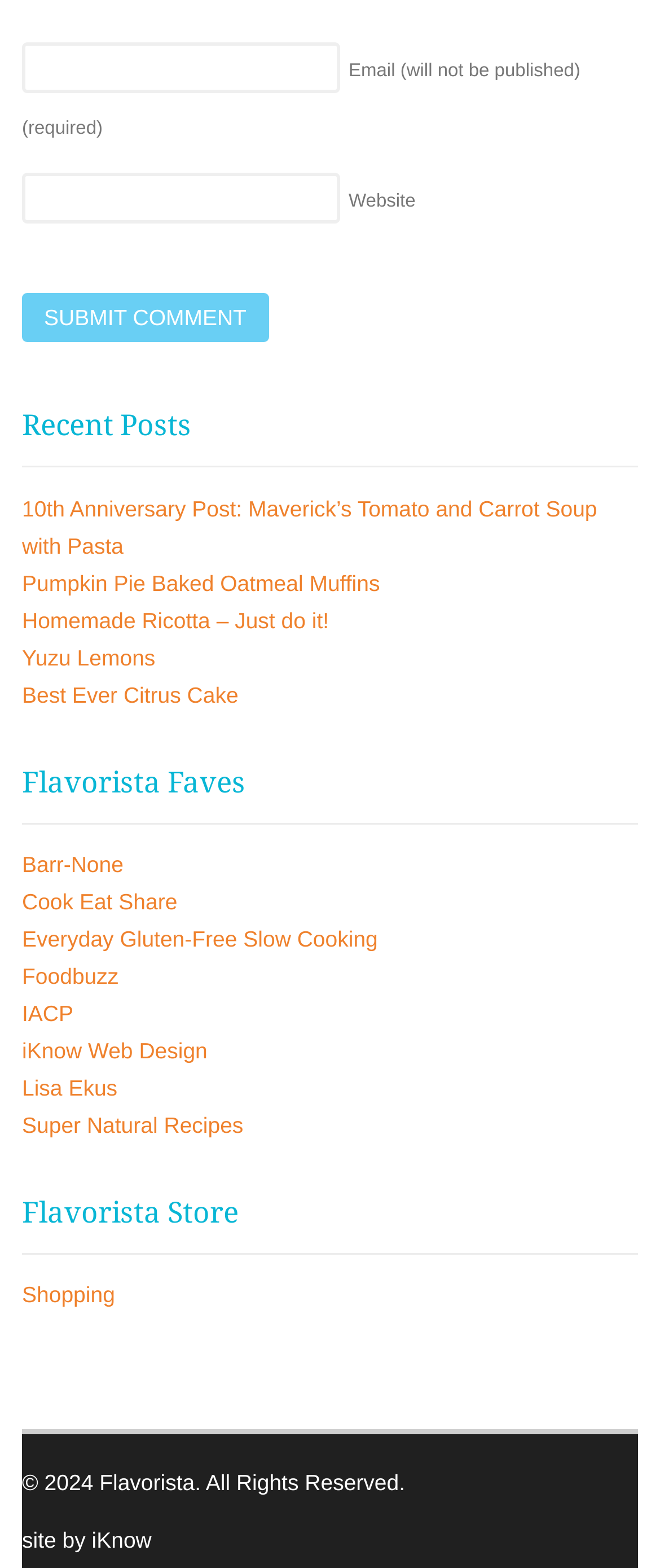Please answer the following question using a single word or phrase: 
What is the title of the first link under 'Recent Posts'?

10th Anniversary Post